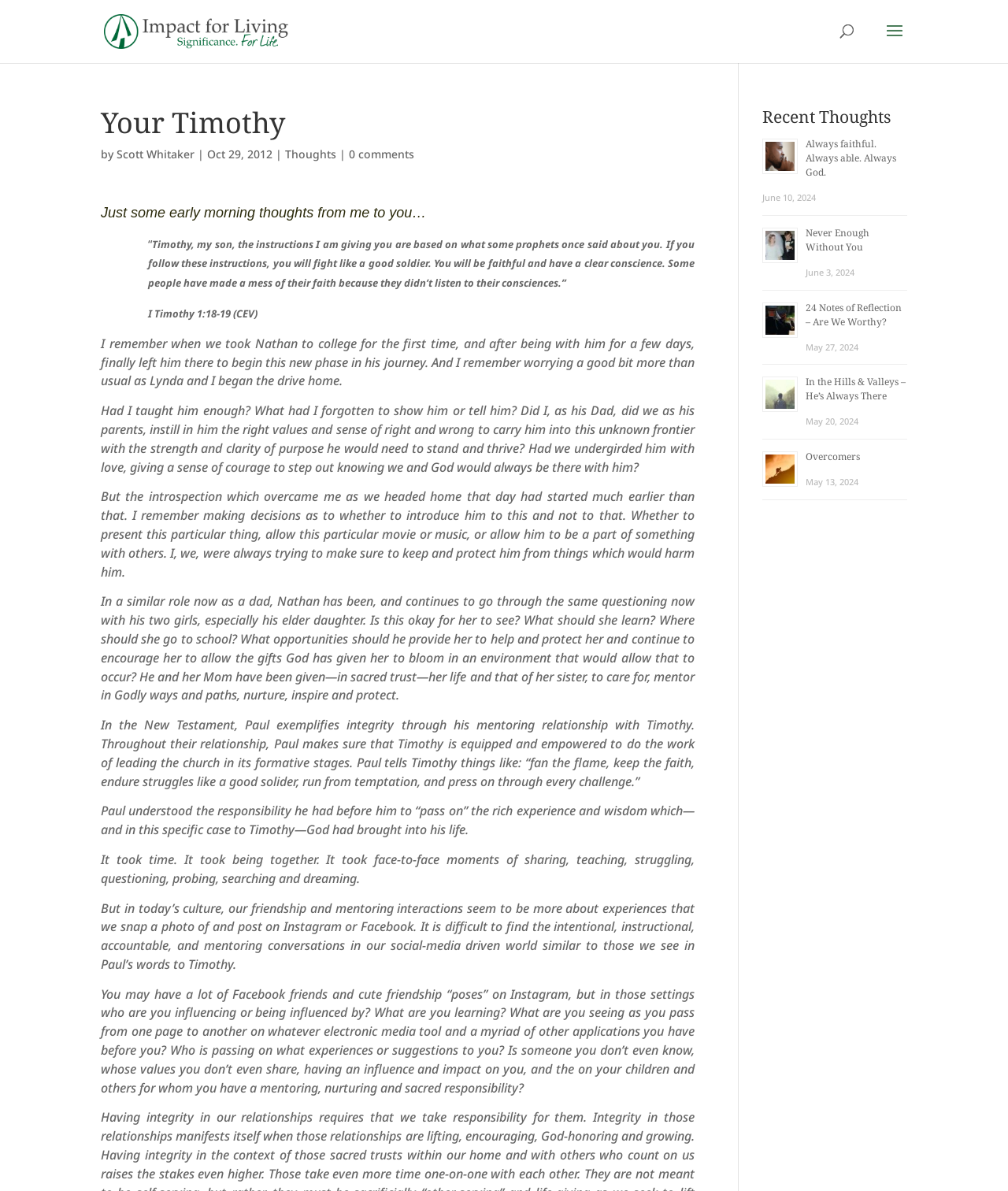Using the given element description, provide the bounding box coordinates (top-left x, top-left y, bottom-right x, bottom-right y) for the corresponding UI element in the screenshot: alt="Lift Manual"

None